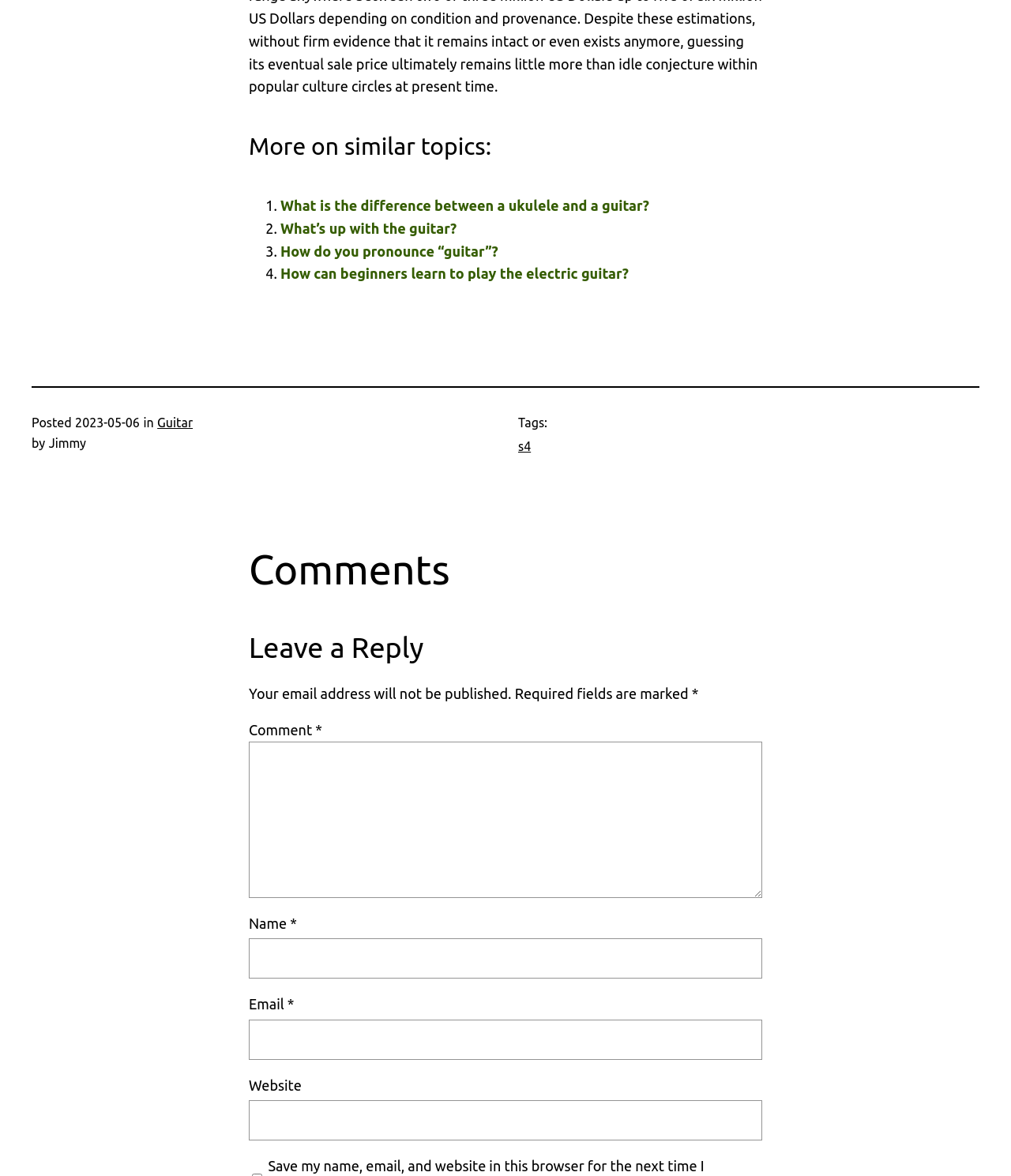Determine the bounding box coordinates of the section to be clicked to follow the instruction: "Leave a comment". The coordinates should be given as four float numbers between 0 and 1, formatted as [left, top, right, bottom].

[0.246, 0.631, 0.754, 0.764]